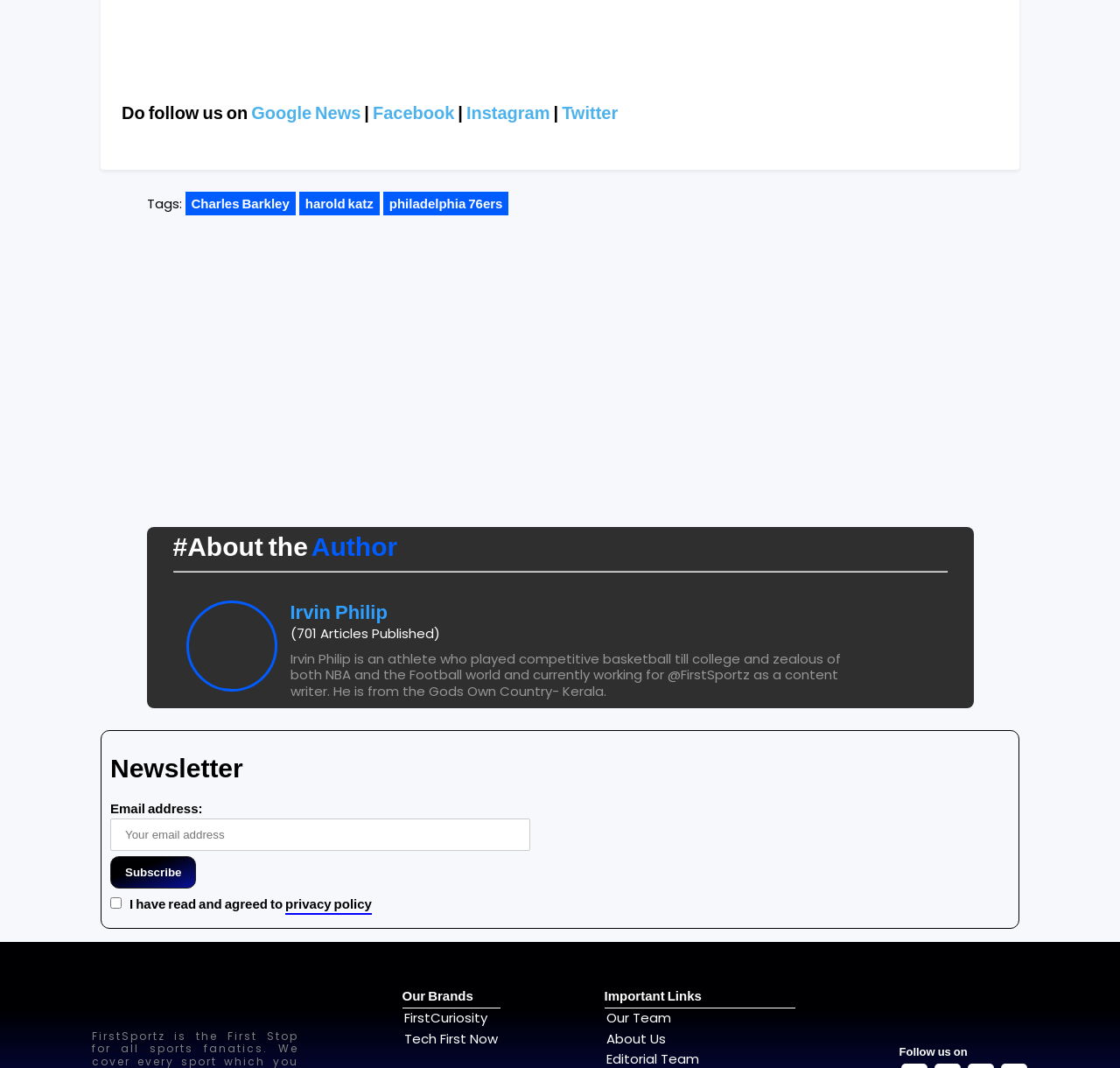Give a one-word or one-phrase response to the question: 
What is the purpose of the textbox?

Email address